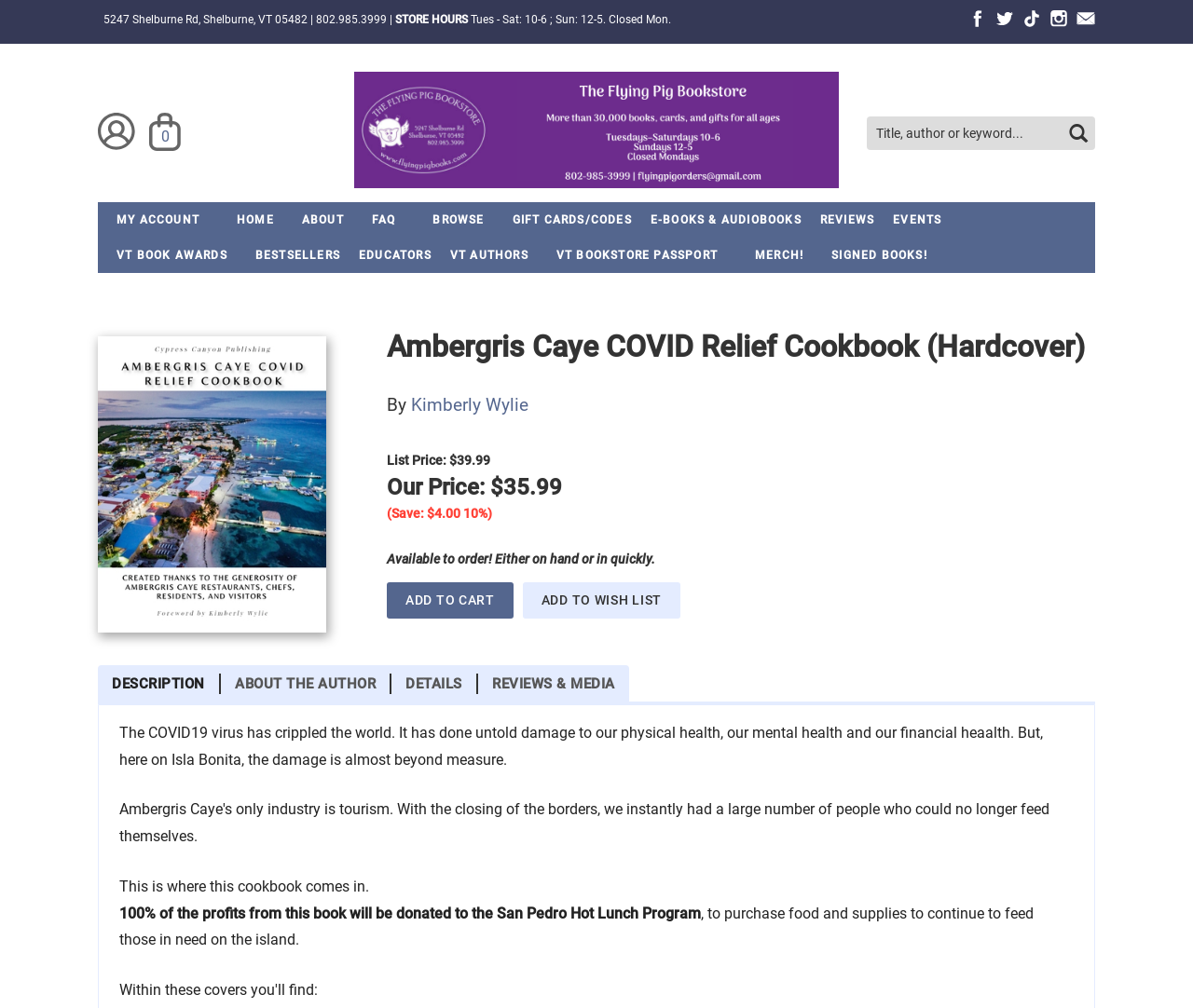Determine the bounding box coordinates for the clickable element to execute this instruction: "Add to cart". Provide the coordinates as four float numbers between 0 and 1, i.e., [left, top, right, bottom].

[0.324, 0.578, 0.43, 0.613]